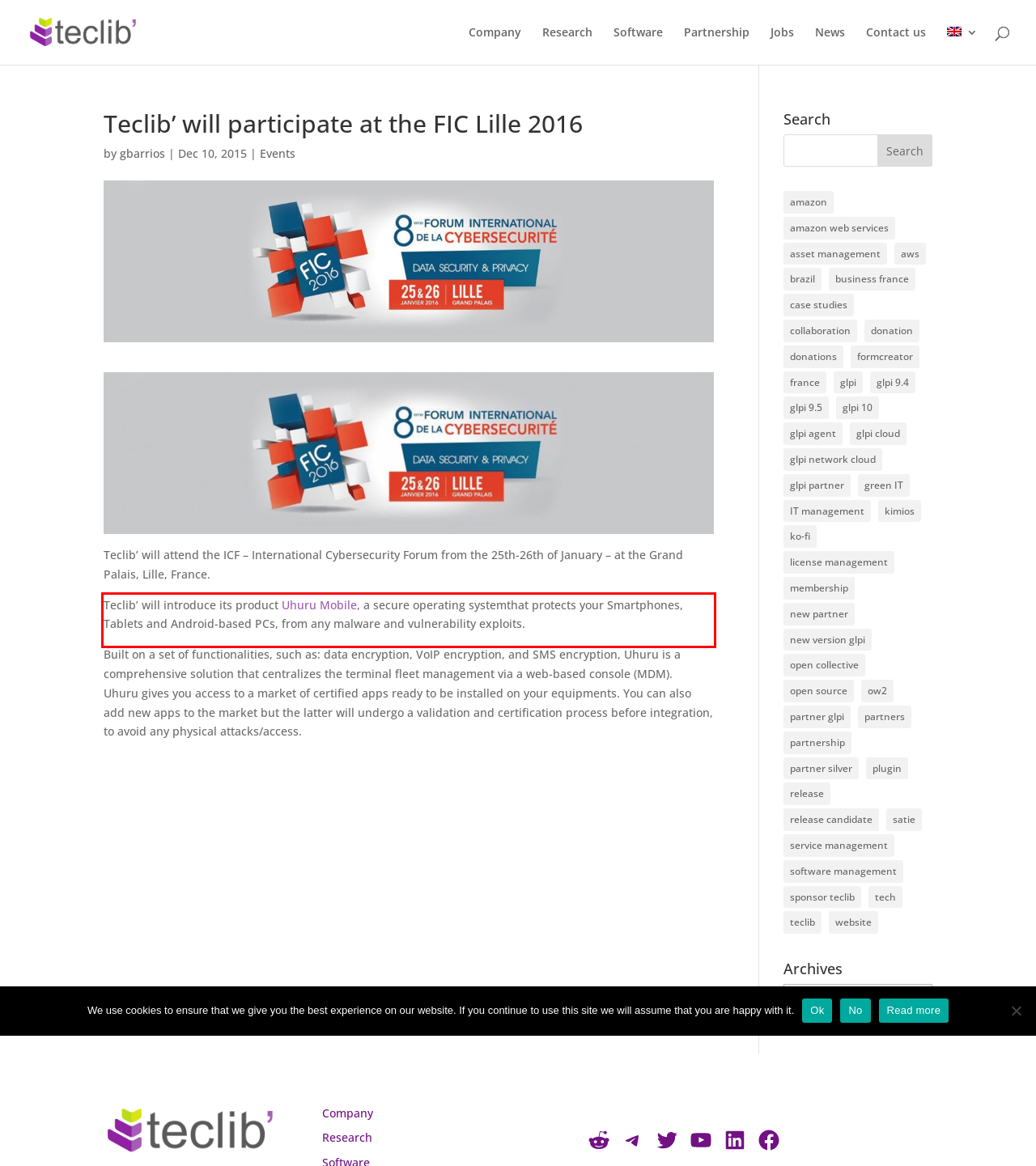Identify the text inside the red bounding box on the provided webpage screenshot by performing OCR.

Teclib’ will introduce its product Uhuru Mobile, a secure operating systemthat protects your Smartphones, Tablets and Android-based PCs, from any malware and vulnerability exploits.